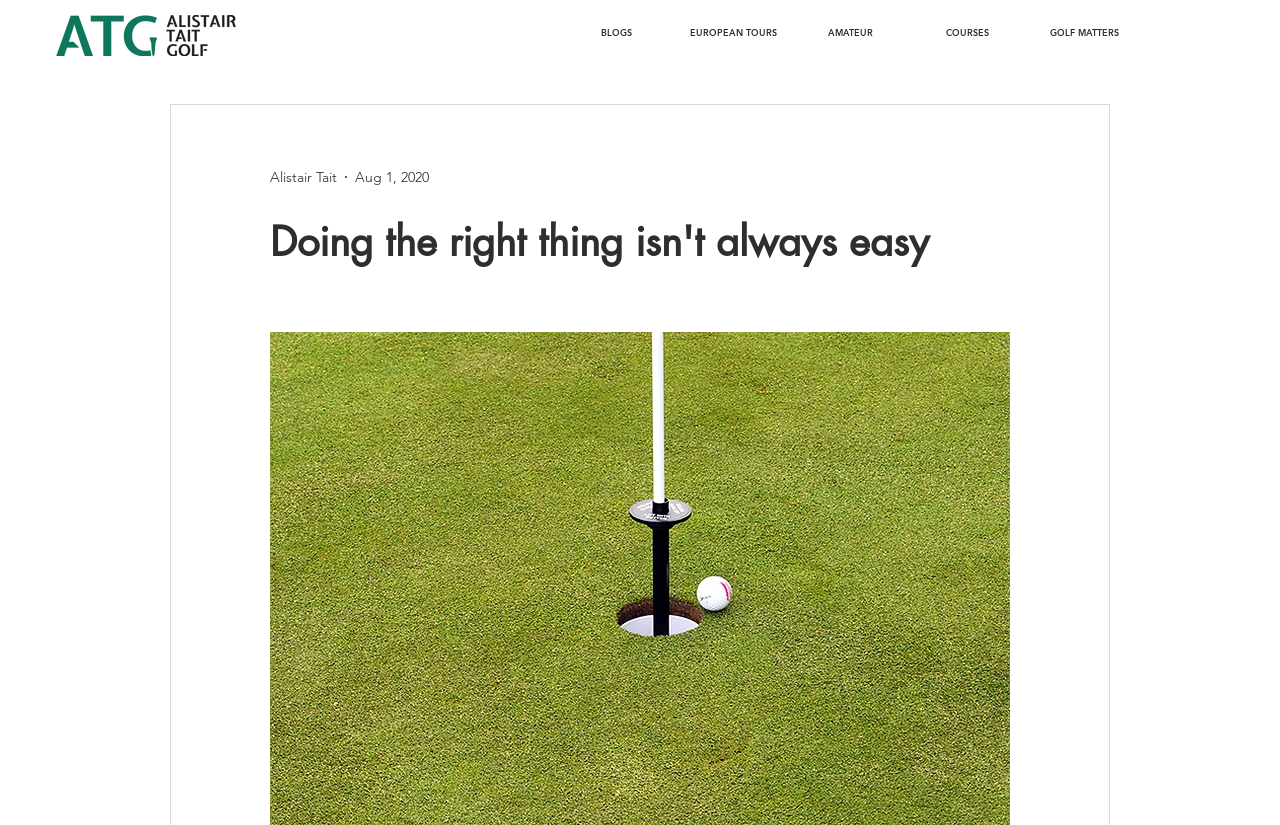What is the author of the article?
From the details in the image, answer the question comprehensively.

I found the author's name by looking at the static text element that appears below the main heading, which says 'Alistair Tait'.